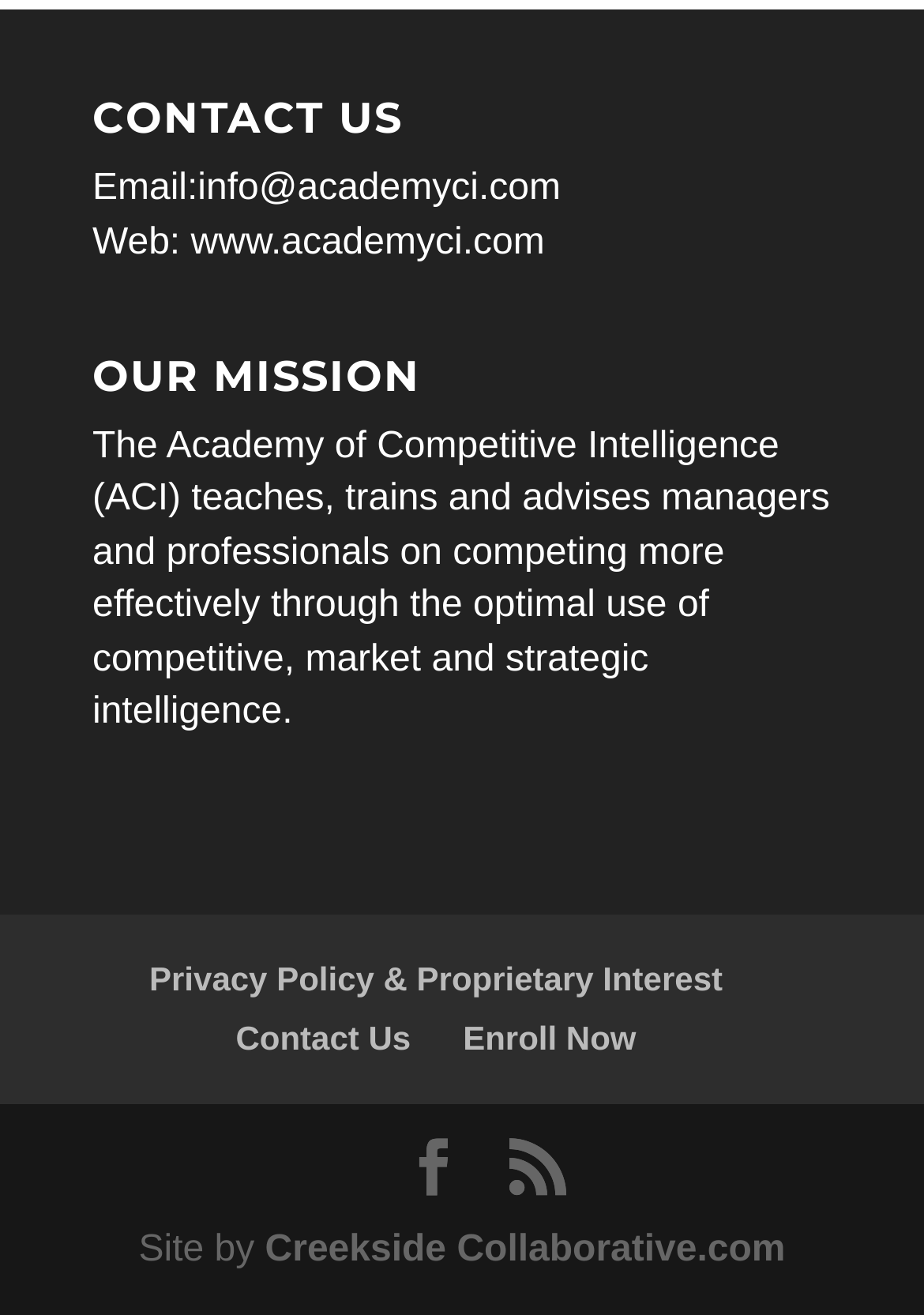Please find the bounding box coordinates of the element that must be clicked to perform the given instruction: "Read about Rental Laws". The coordinates should be four float numbers from 0 to 1, i.e., [left, top, right, bottom].

None